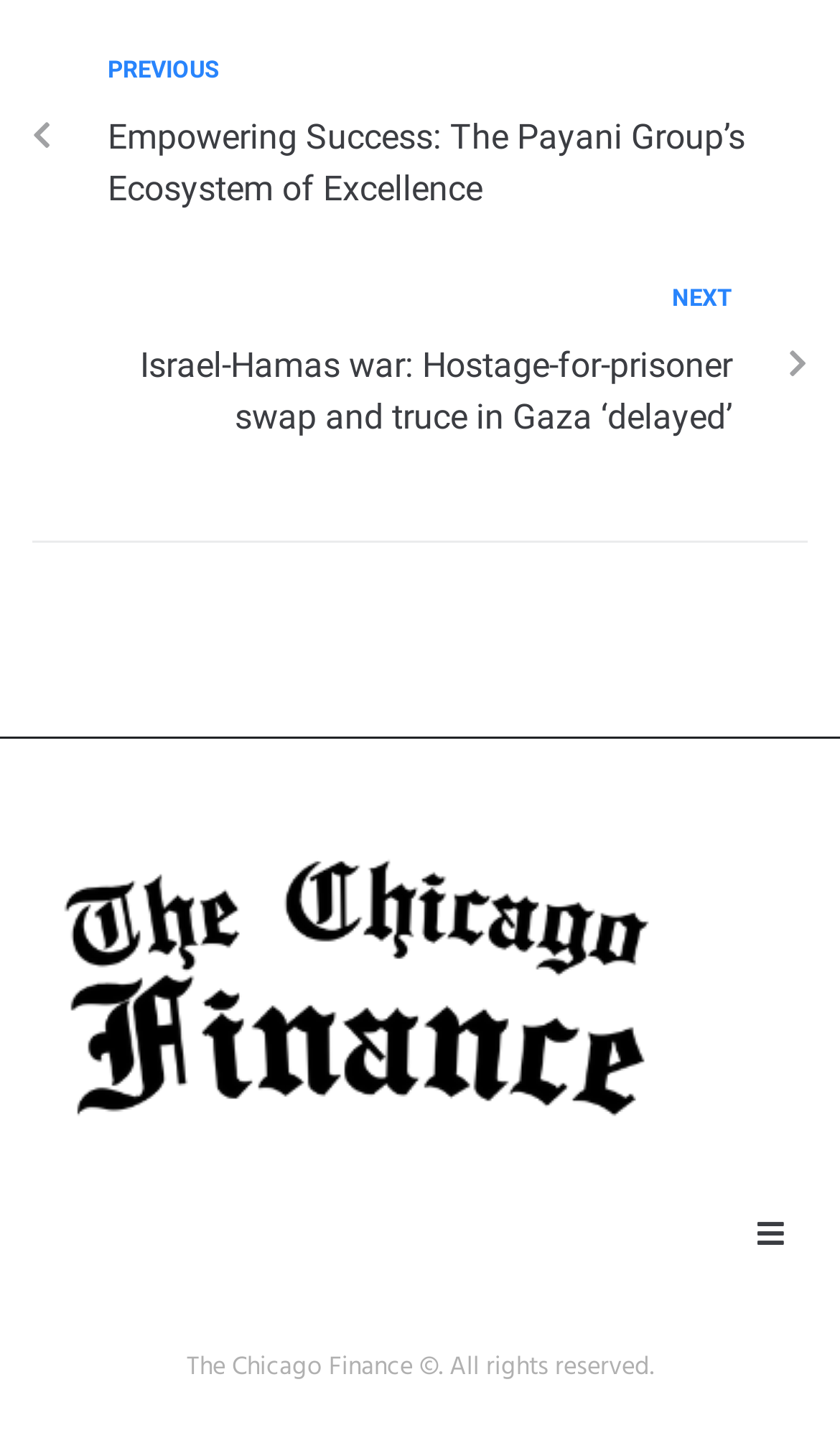What is the copyright information at the bottom of the page?
Using the visual information from the image, give a one-word or short-phrase answer.

The Chicago Finance ©. All rights reserved.